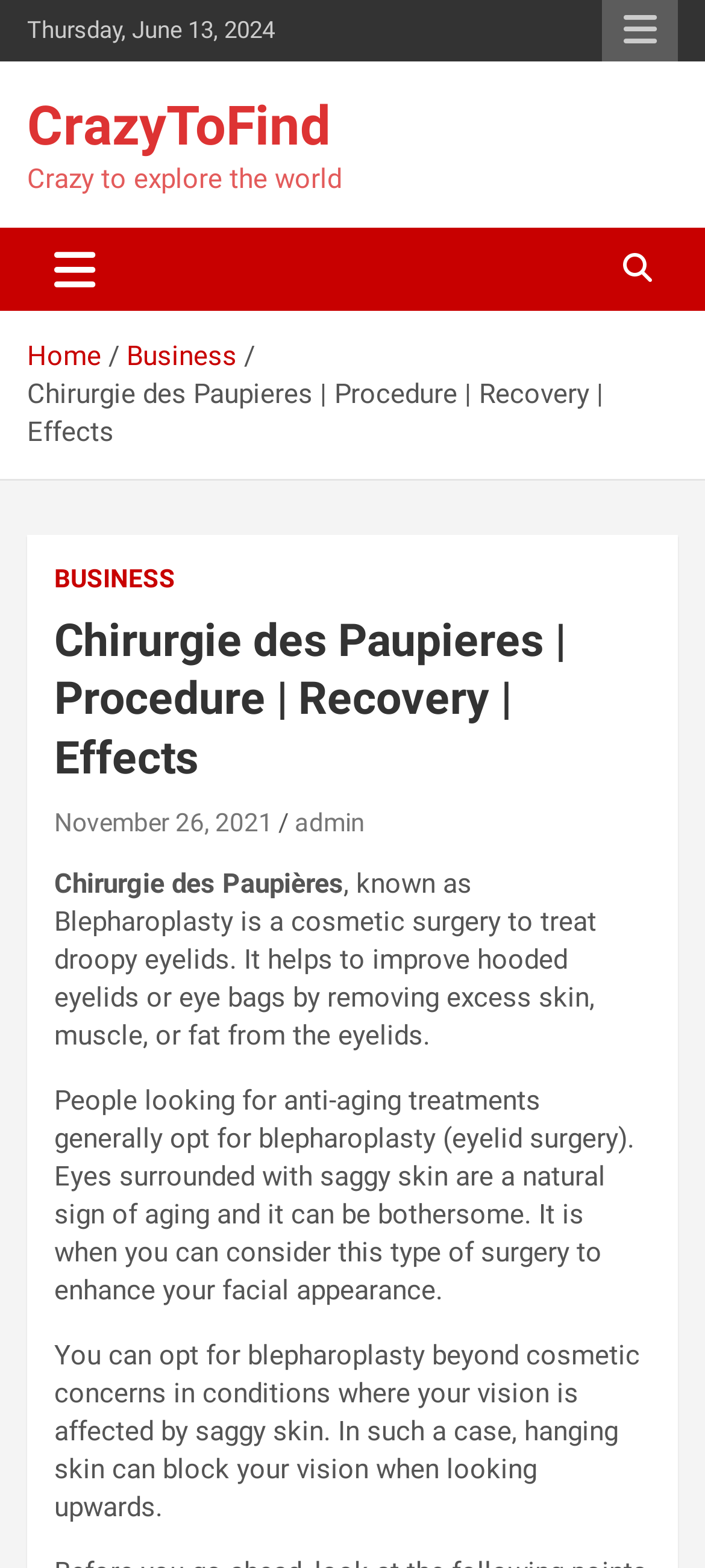Please determine the bounding box coordinates of the element to click in order to execute the following instruction: "Visit the BUSINESS page". The coordinates should be four float numbers between 0 and 1, specified as [left, top, right, bottom].

[0.077, 0.359, 0.249, 0.381]